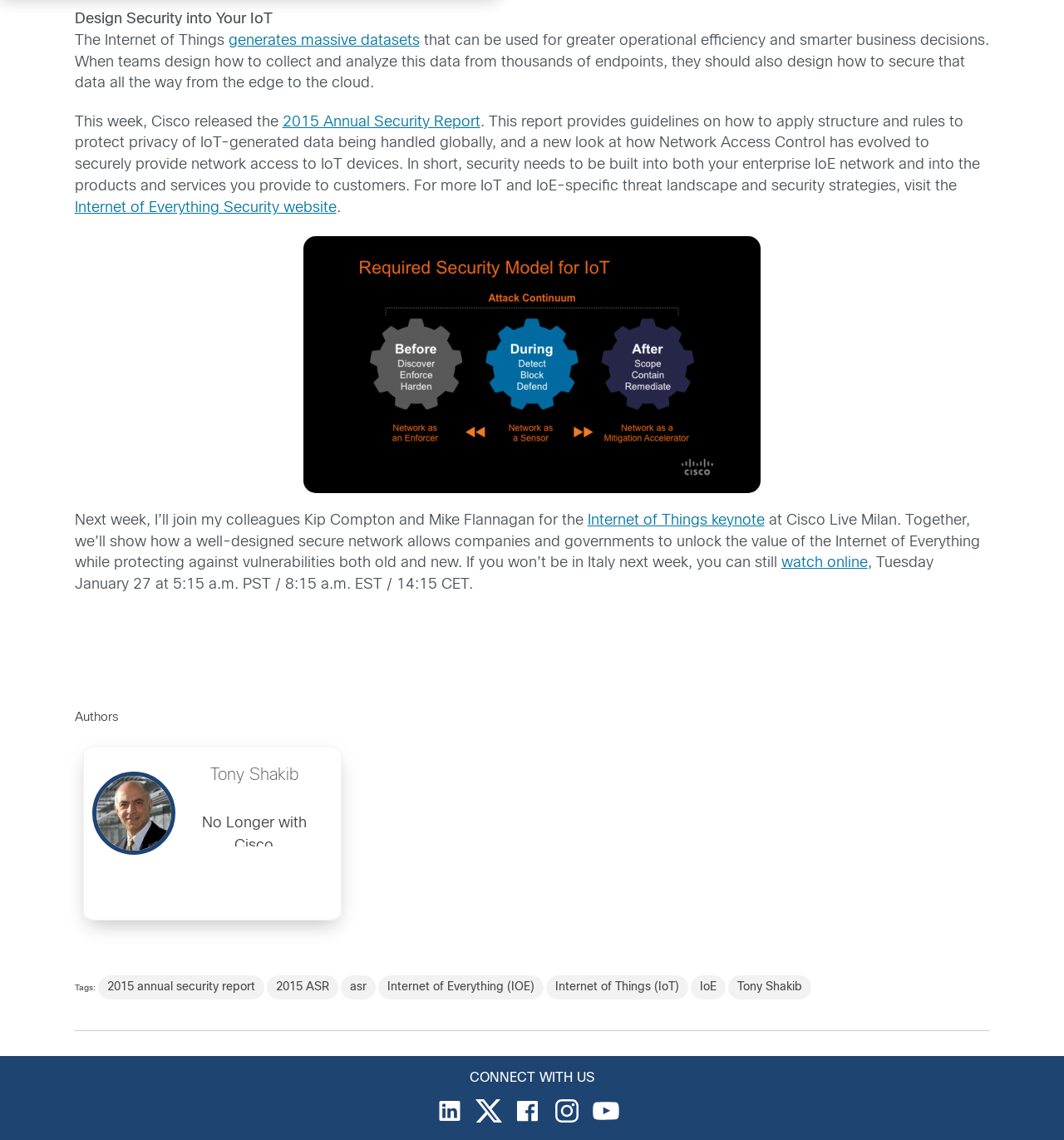With reference to the image, please provide a detailed answer to the following question: What time is the Internet of Things keynote being broadcast online?

The article mentions that the Internet of Things keynote will be broadcast online on Tuesday, January 27, at 5:15 a.m. PST / 8:15 a.m. EST / 14:15 CET, for those who cannot attend the event in person.